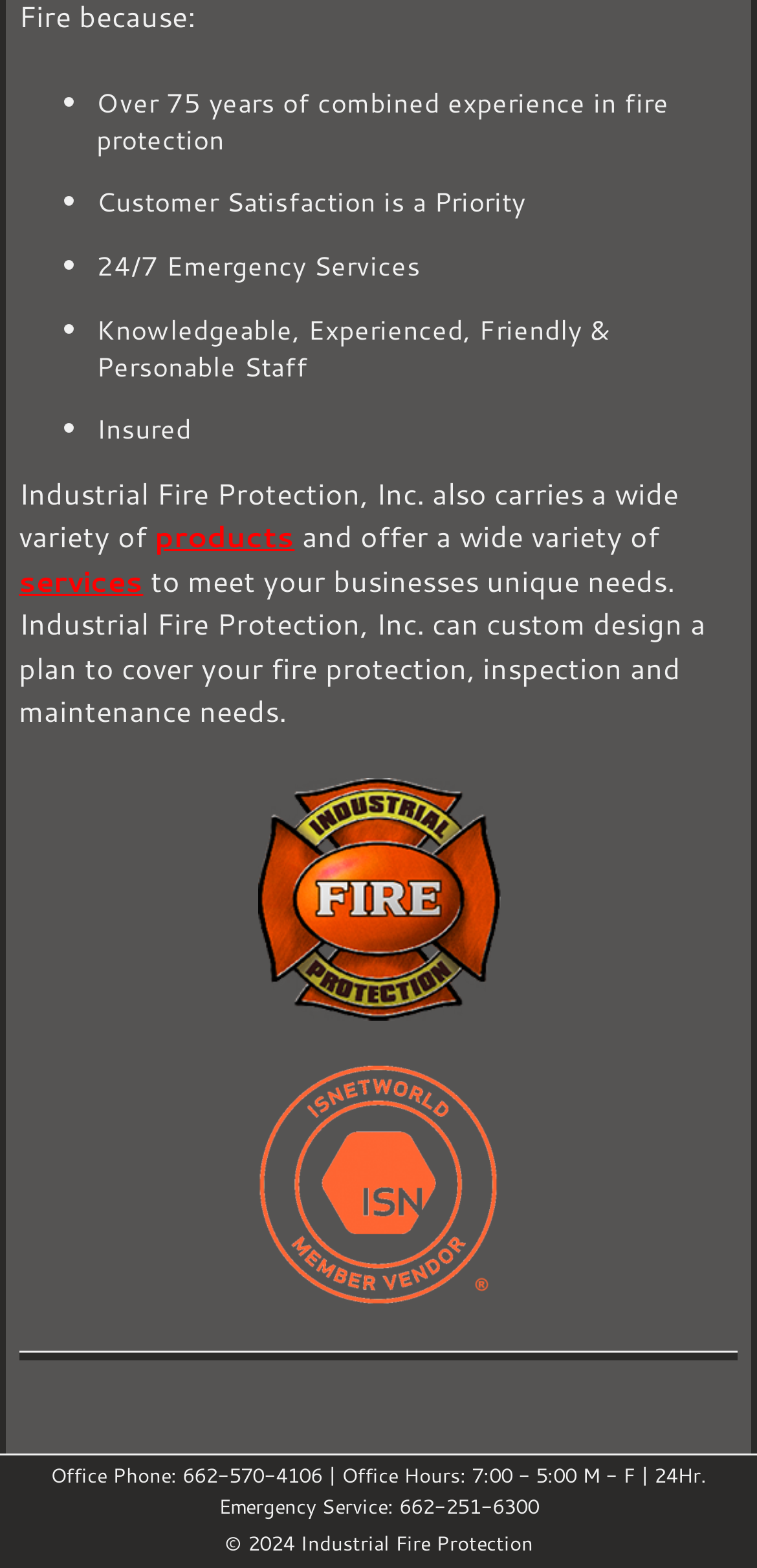What type of services does Industrial Fire Protection, Inc. offer?
Can you provide a detailed and comprehensive answer to the question?

I inferred this by reading the text on the webpage, which mentions 'fire protection, inspection and maintenance needs' and 'a wide variety of services'.